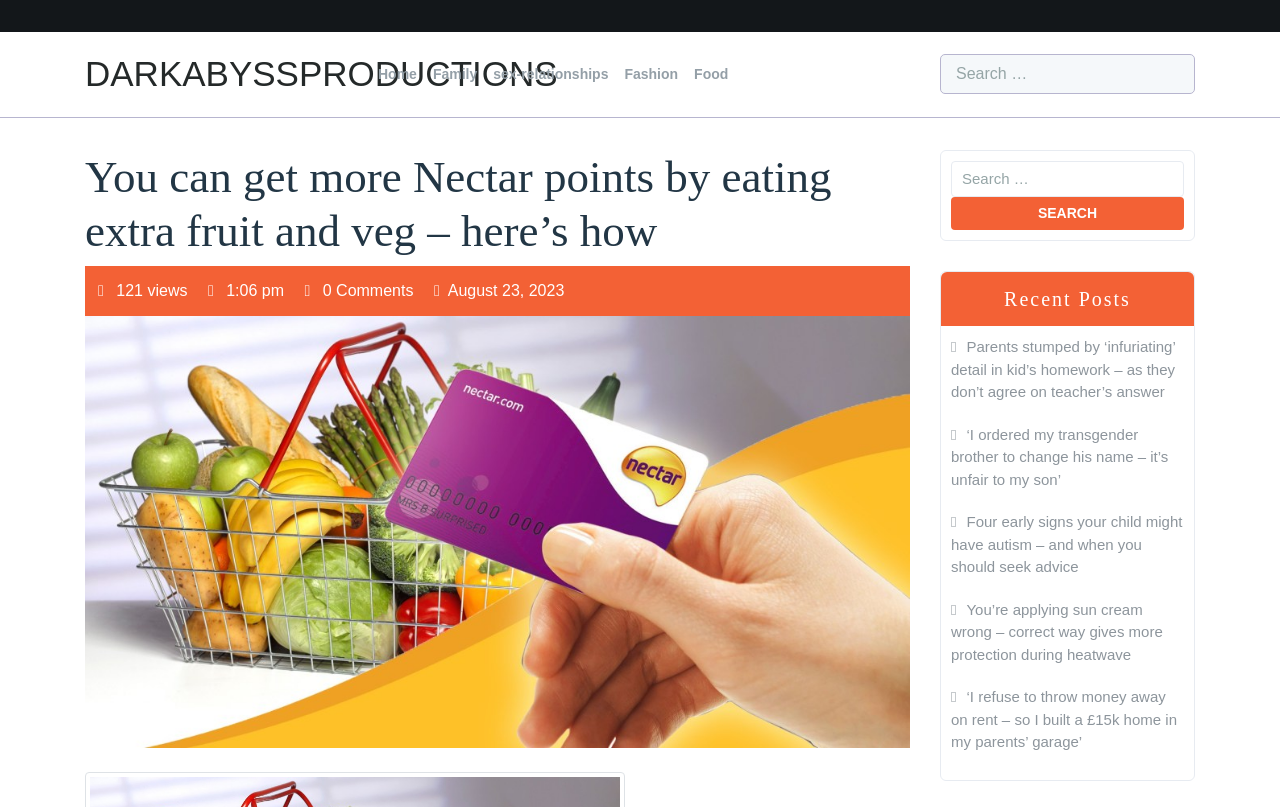How many views does the main post have?
Answer the question in a detailed and comprehensive manner.

I looked at the view count mentioned in the post metadata, which is '121 views', indicating the number of views the main post has received.